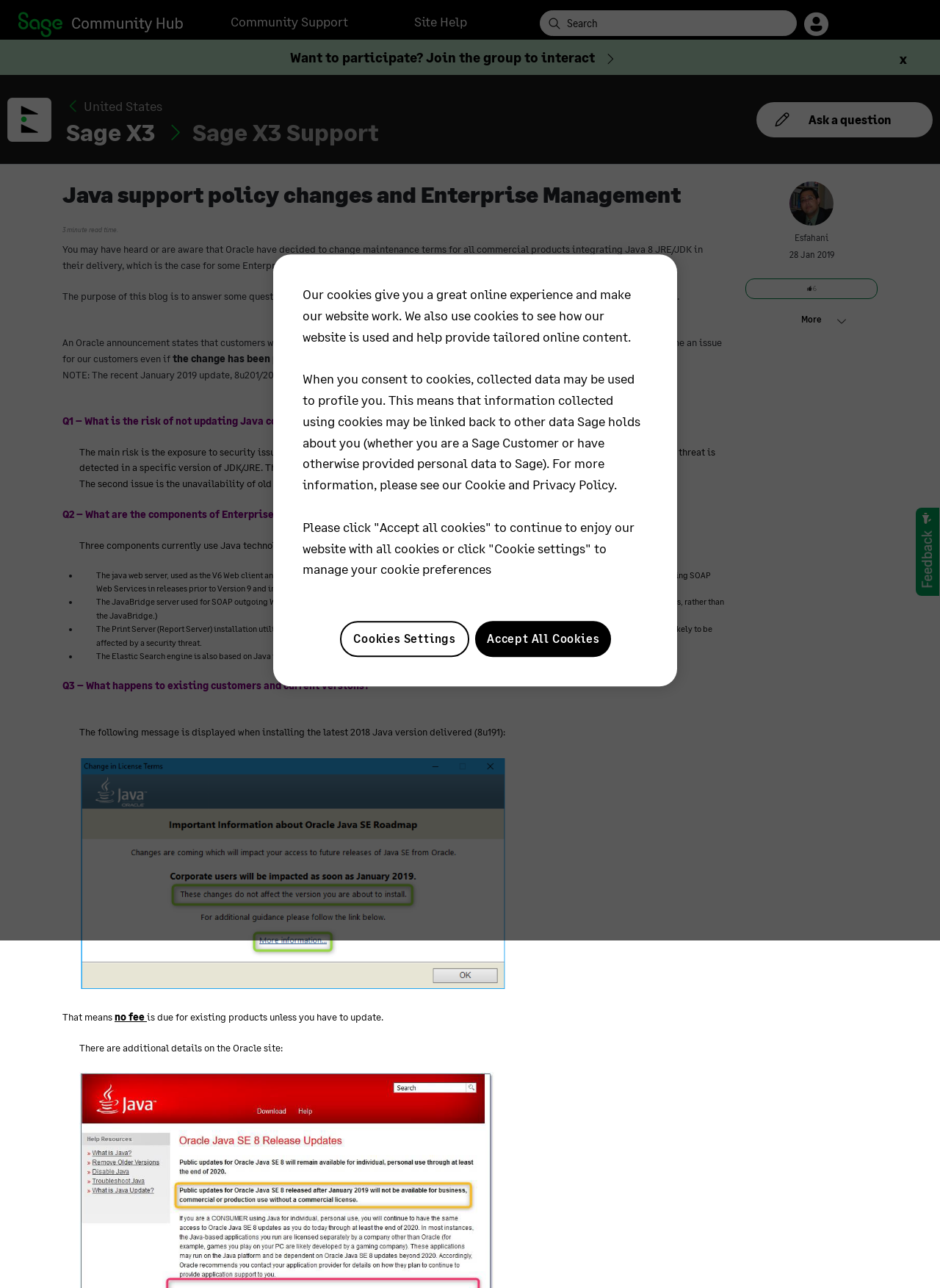Please specify the bounding box coordinates of the area that should be clicked to accomplish the following instruction: "Search in the community". The coordinates should consist of four float numbers between 0 and 1, i.e., [left, top, right, bottom].

[0.574, 0.008, 0.848, 0.028]